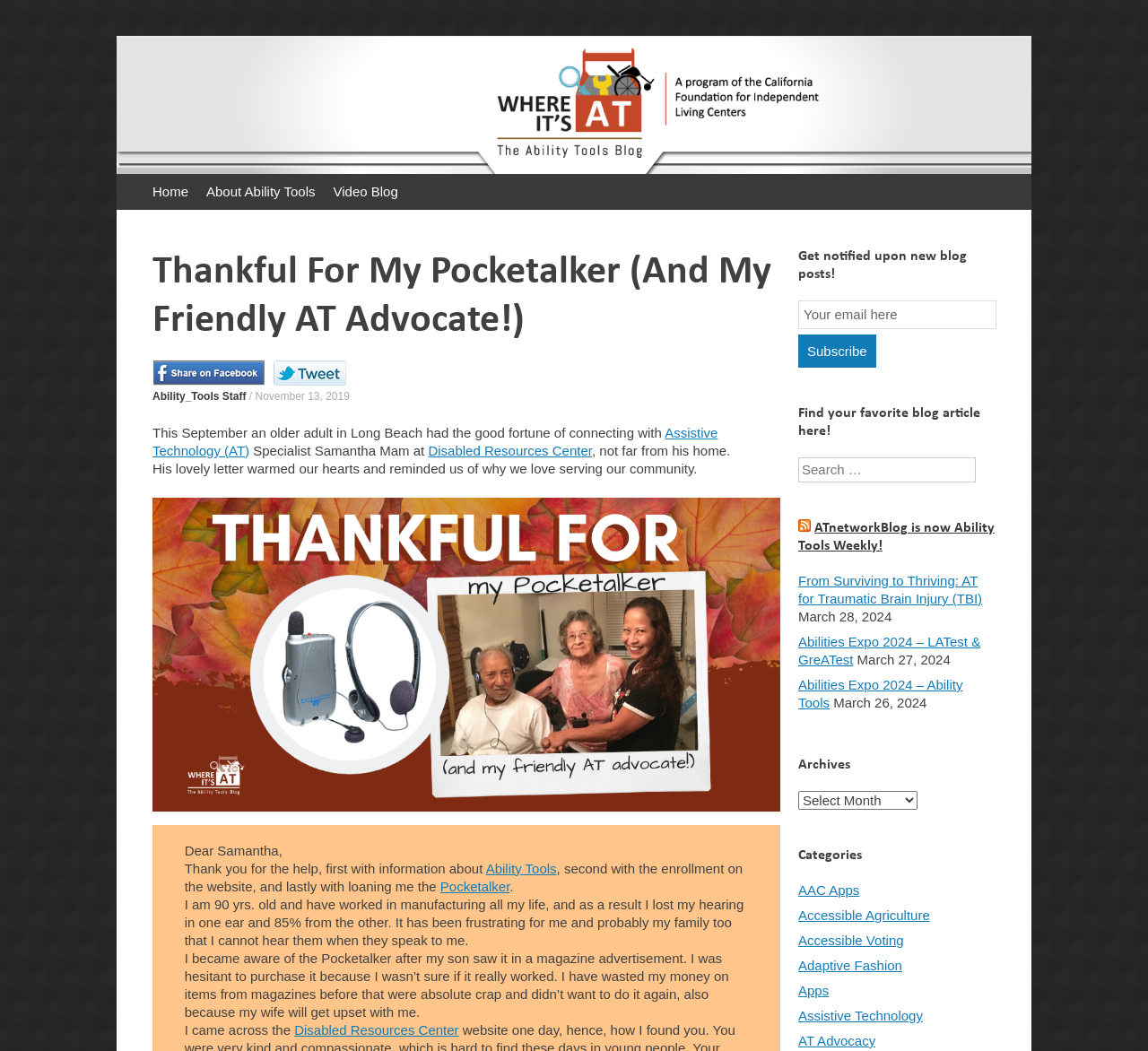What is the title or heading displayed on the webpage?

Where It's AT. The Ability Tools Blog.